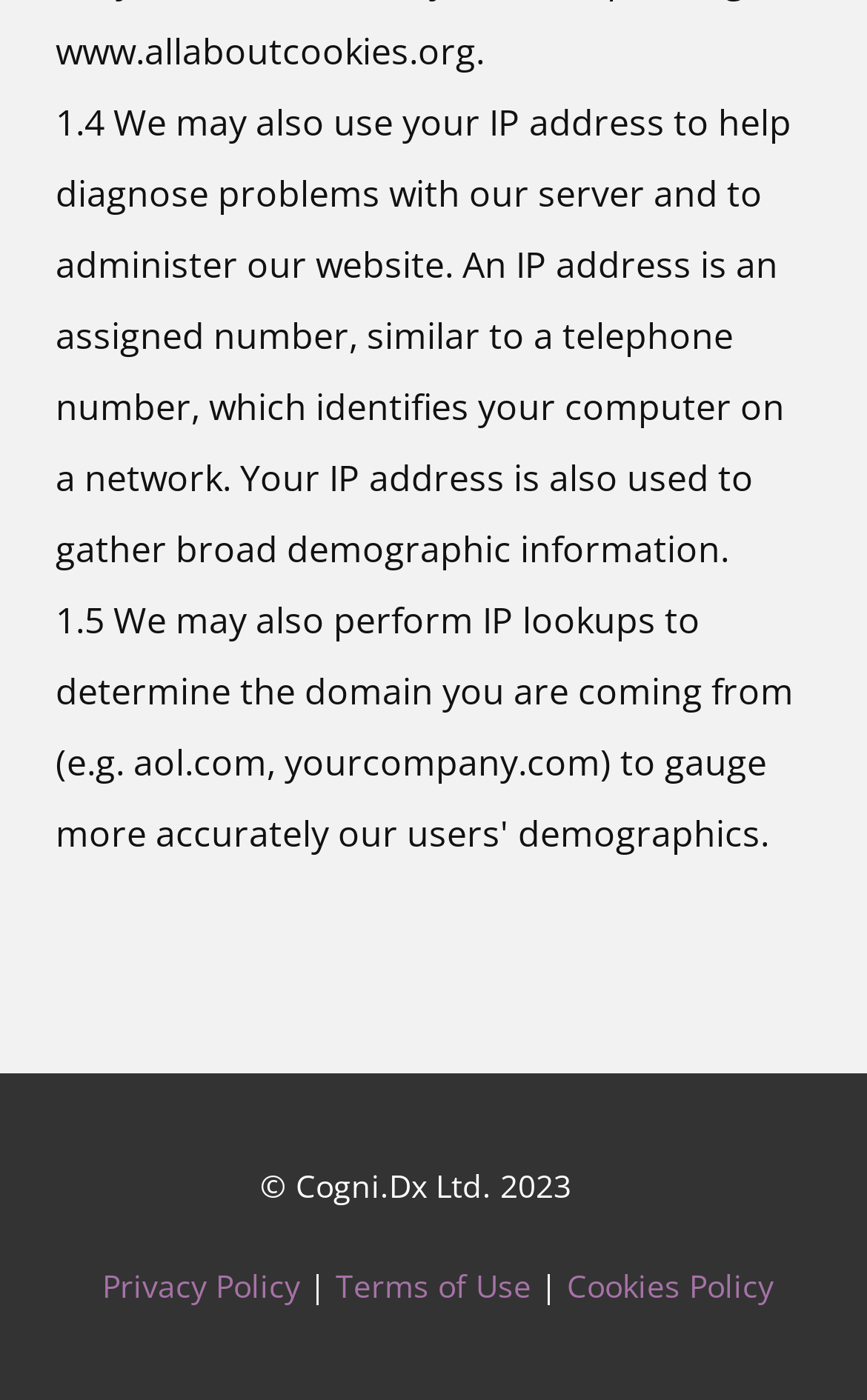What is the function of the server? Based on the screenshot, please respond with a single word or phrase.

Administer website